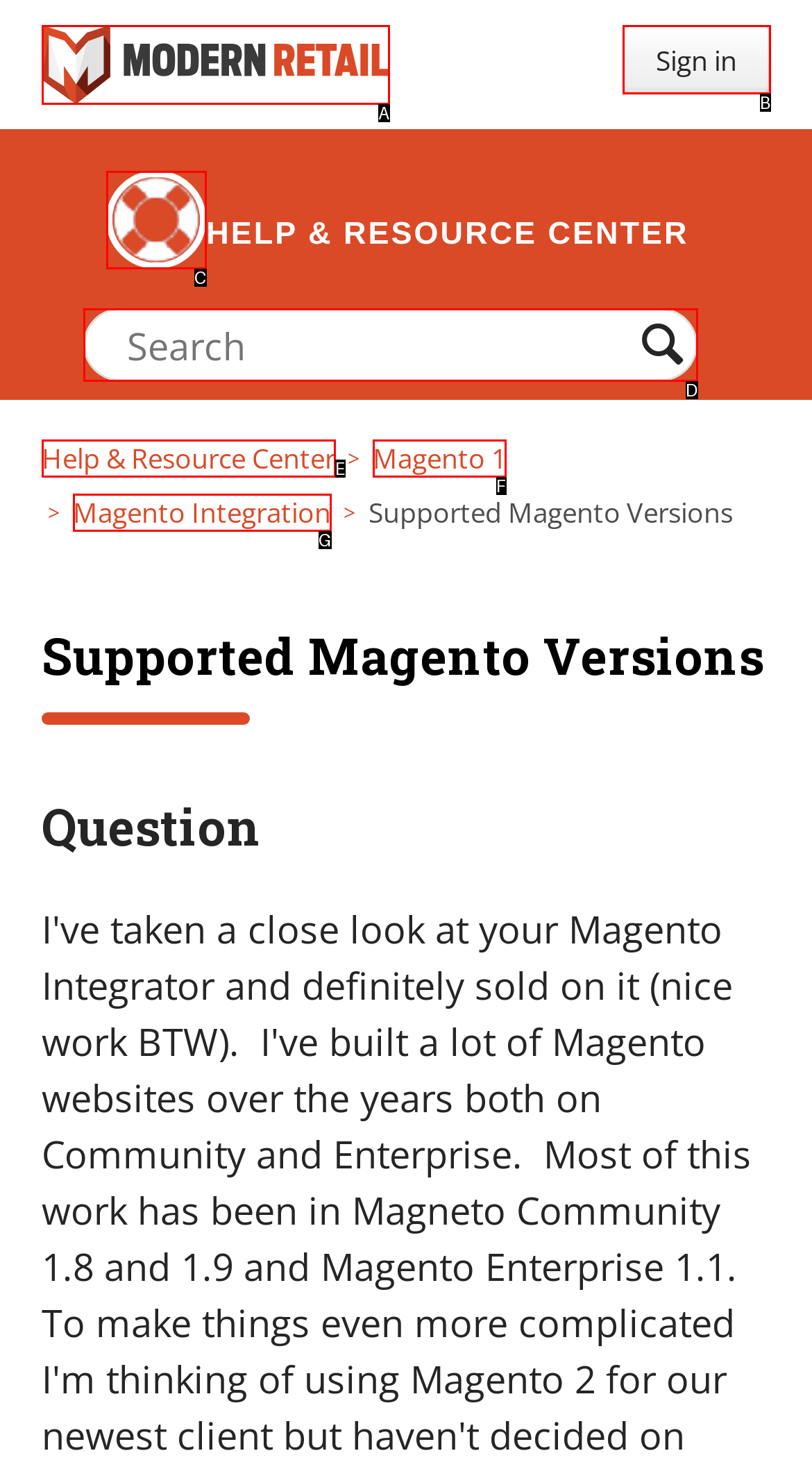Select the option that matches the description: title="Home". Answer with the letter of the correct option directly.

C